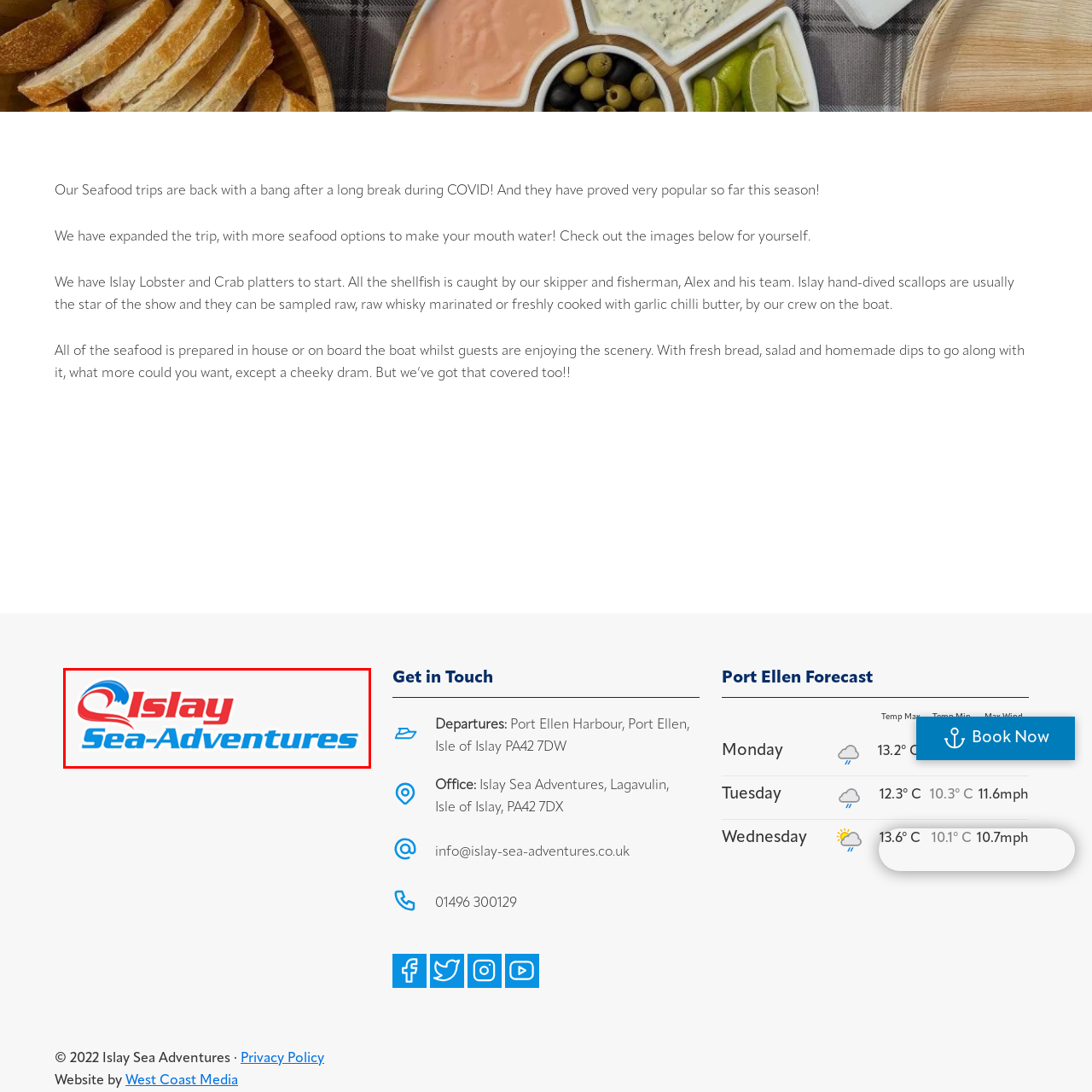What is the design of the logo intended to do?
Please look at the image marked with a red bounding box and provide a one-word or short-phrase answer based on what you see.

Attract customers